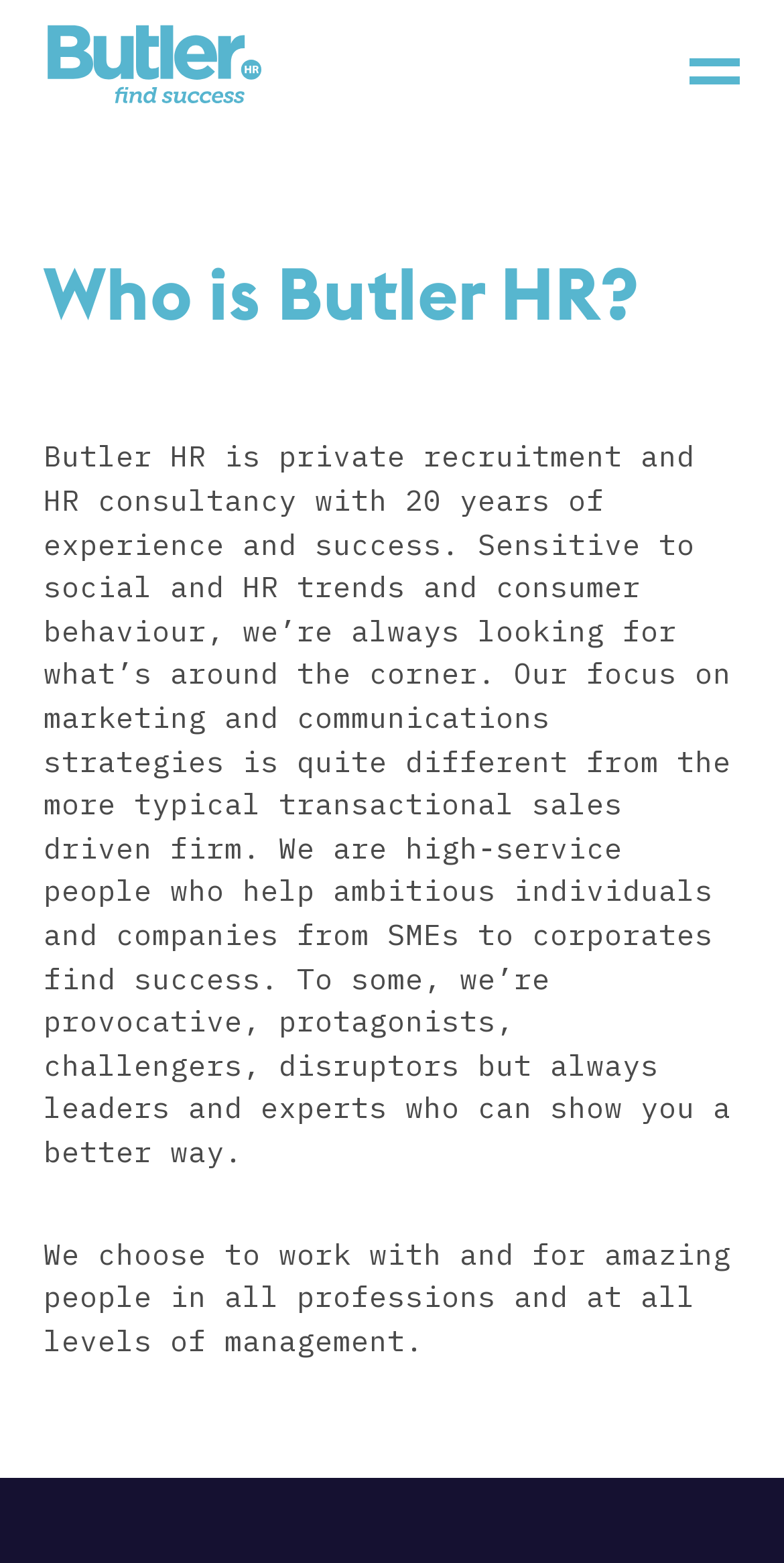Please provide a comprehensive response to the question based on the details in the image: What is the focus of Butler HR's marketing and communications strategies?

The answer can be inferred from the StaticText element with the text 'Our focus on marketing and communications strategies is quite different from the more typical transactional sales driven firm. We are high-service people...'